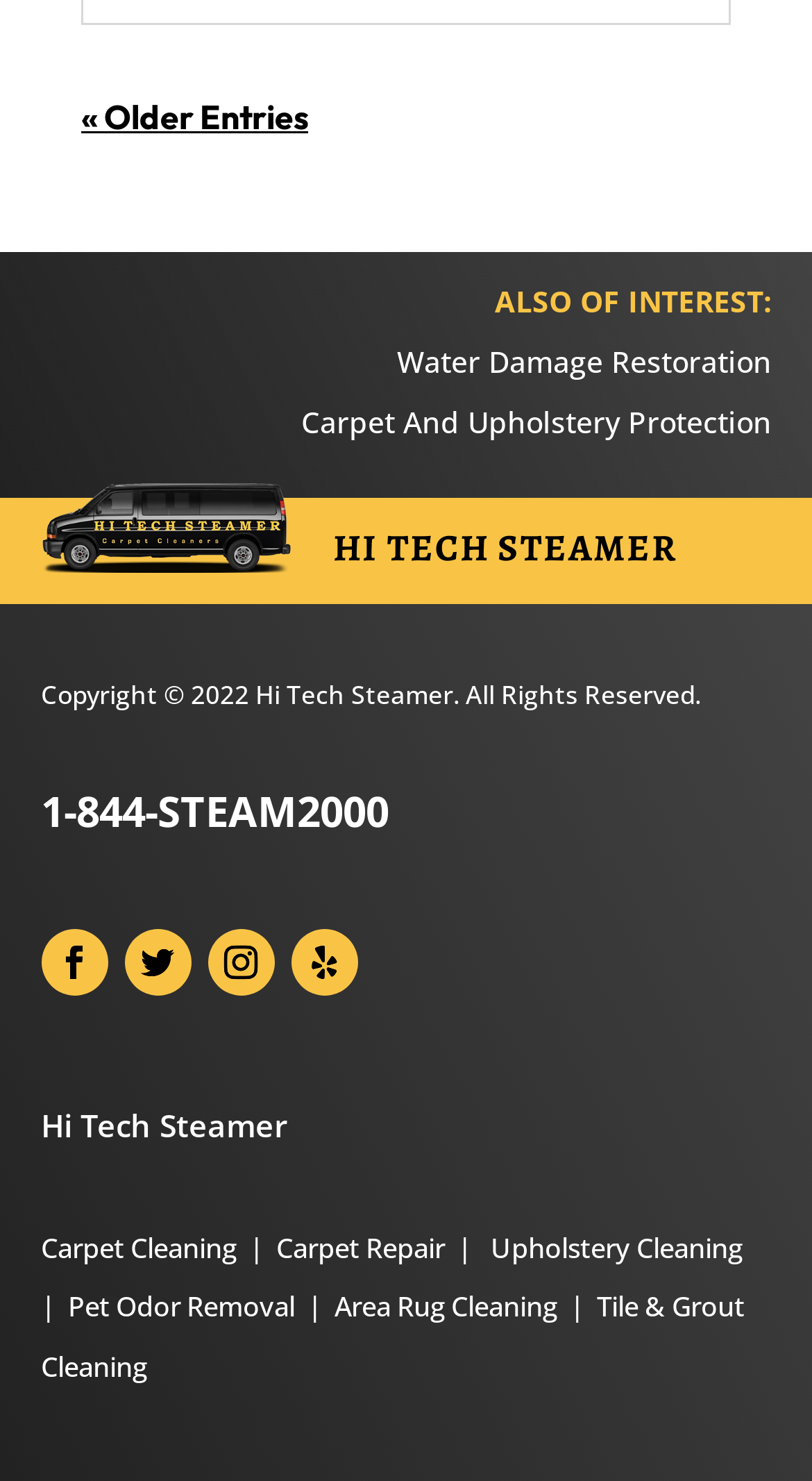Identify the coordinates of the bounding box for the element that must be clicked to accomplish the instruction: "Click on 'Water Damage Restoration'".

[0.488, 0.23, 0.95, 0.257]